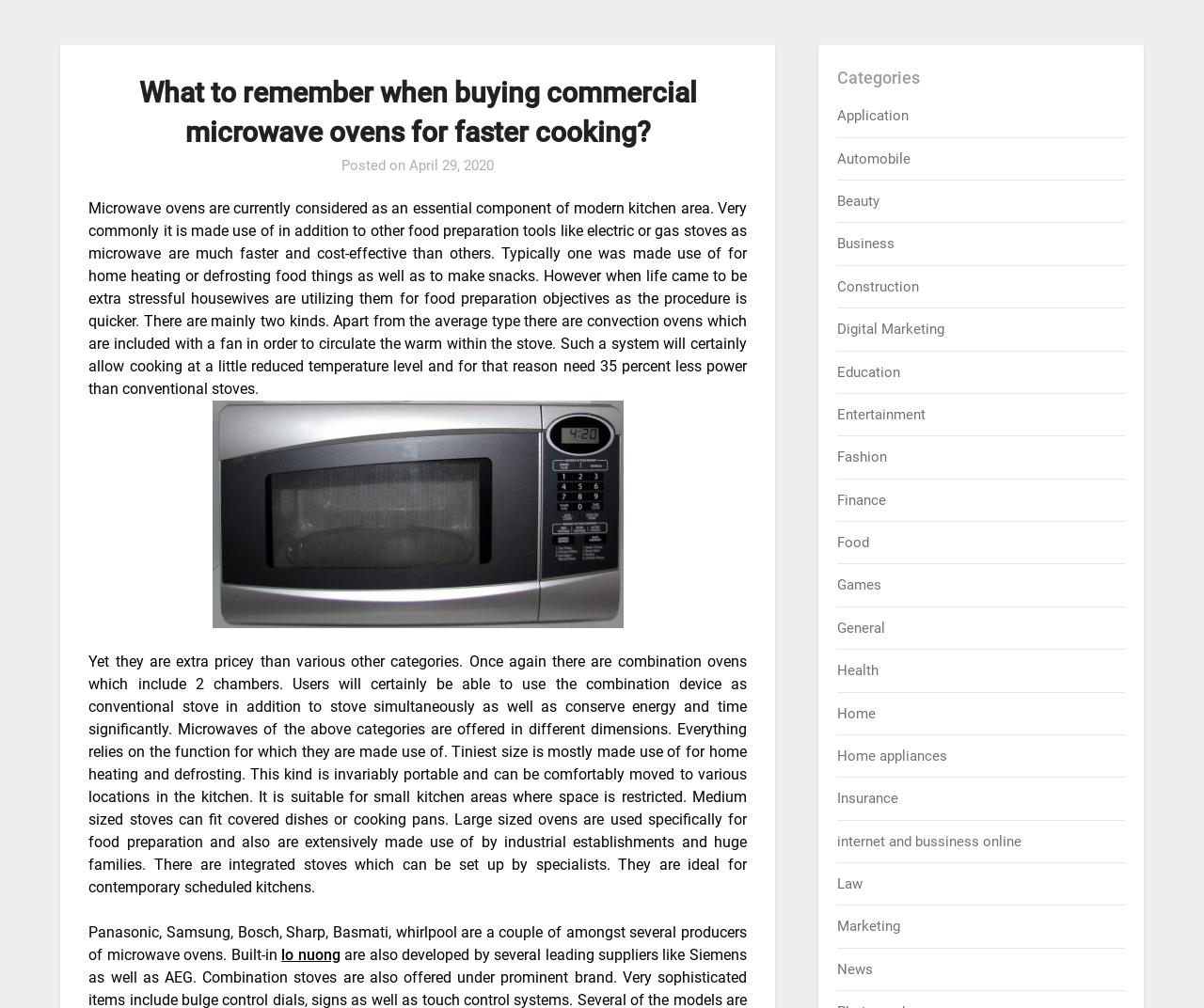Using the given element description, provide the bounding box coordinates (top-left x, top-left y, bottom-right x, bottom-right y) for the corresponding UI element in the screenshot: internet and bussiness online

[0.696, 0.826, 0.849, 0.843]